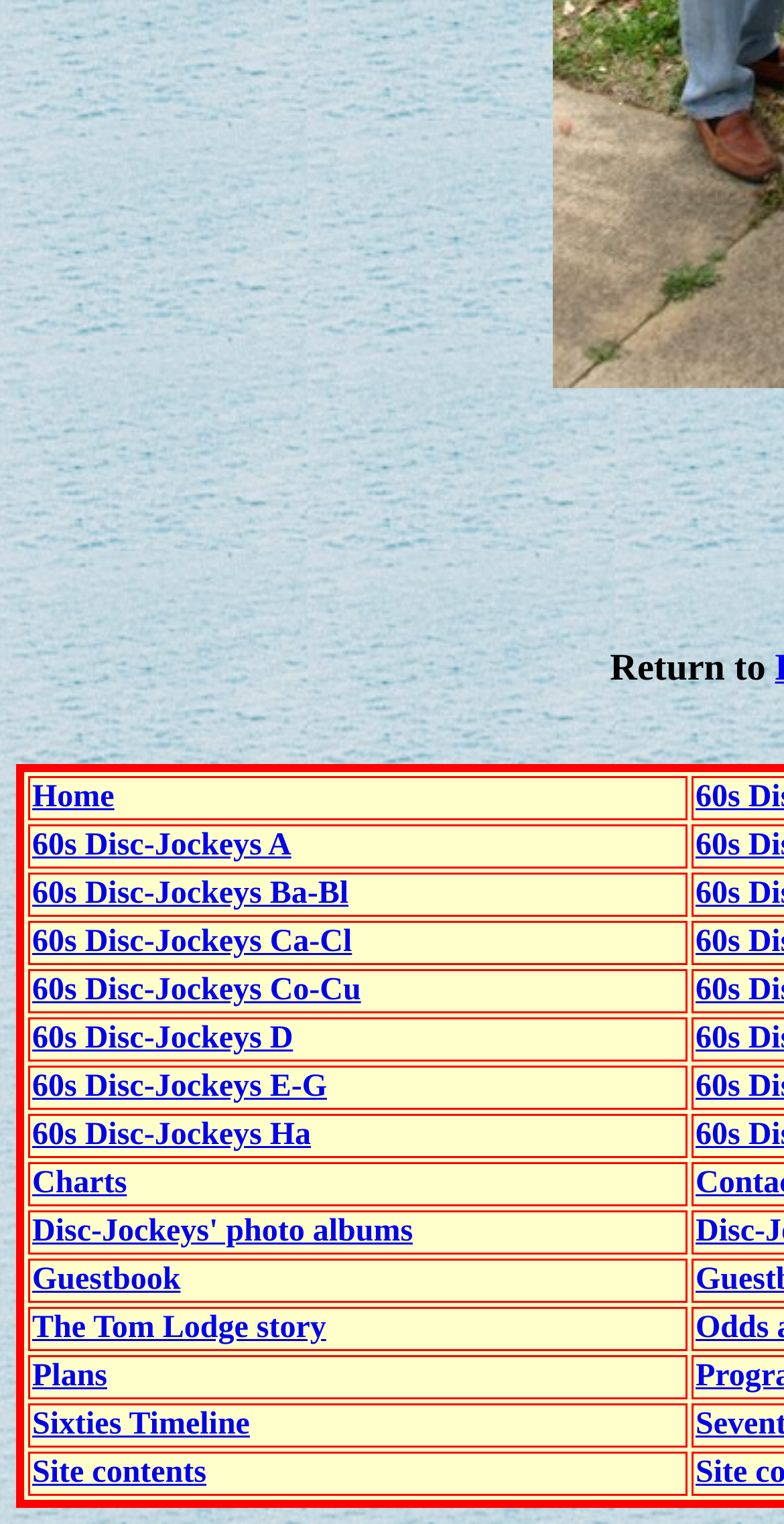Identify the bounding box coordinates of the element to click to follow this instruction: 'browse Site contents'. Ensure the coordinates are four float values between 0 and 1, provided as [left, top, right, bottom].

[0.041, 0.956, 0.263, 0.978]